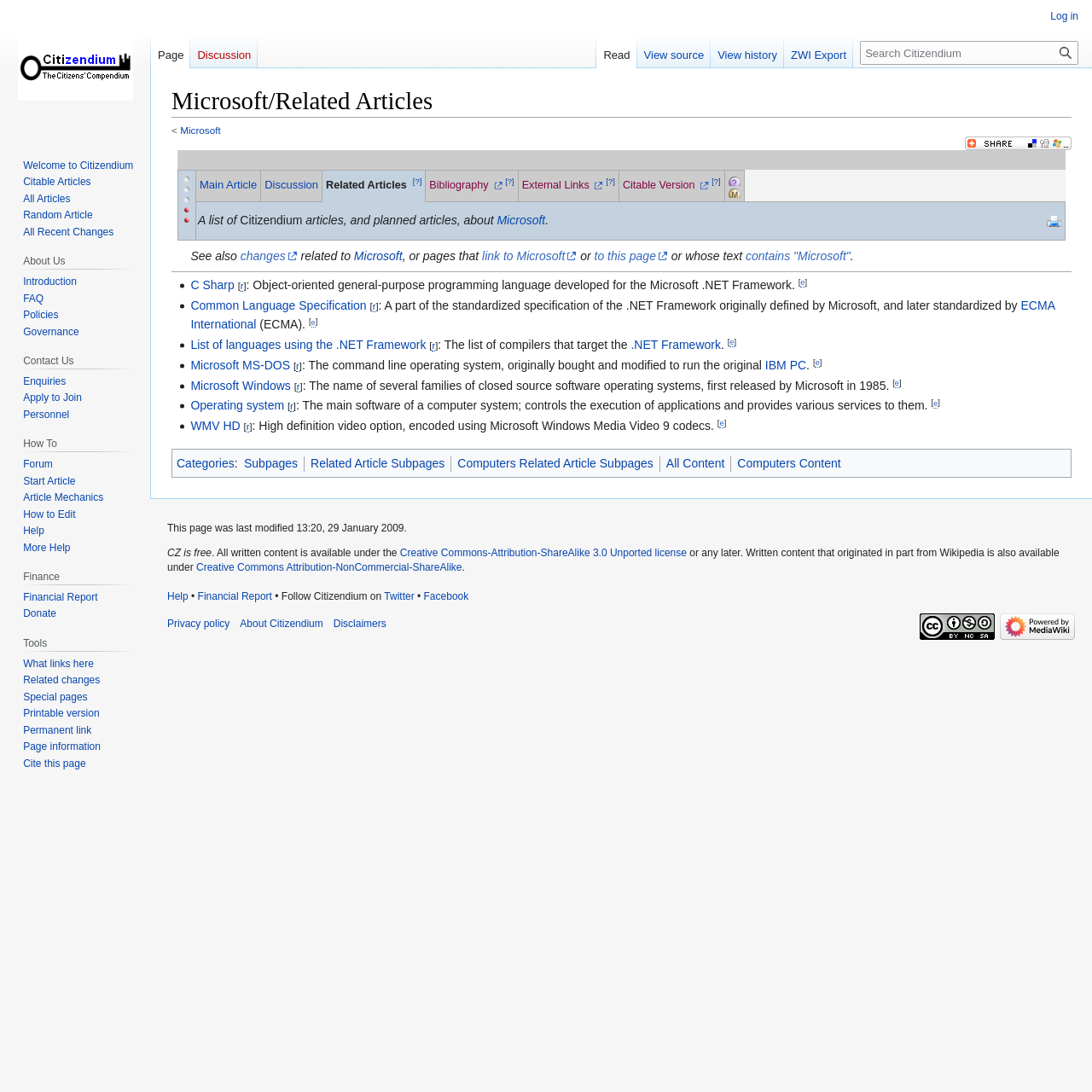What is the purpose of the 'r' link? Analyze the screenshot and reply with just one word or a short phrase.

To display related articles